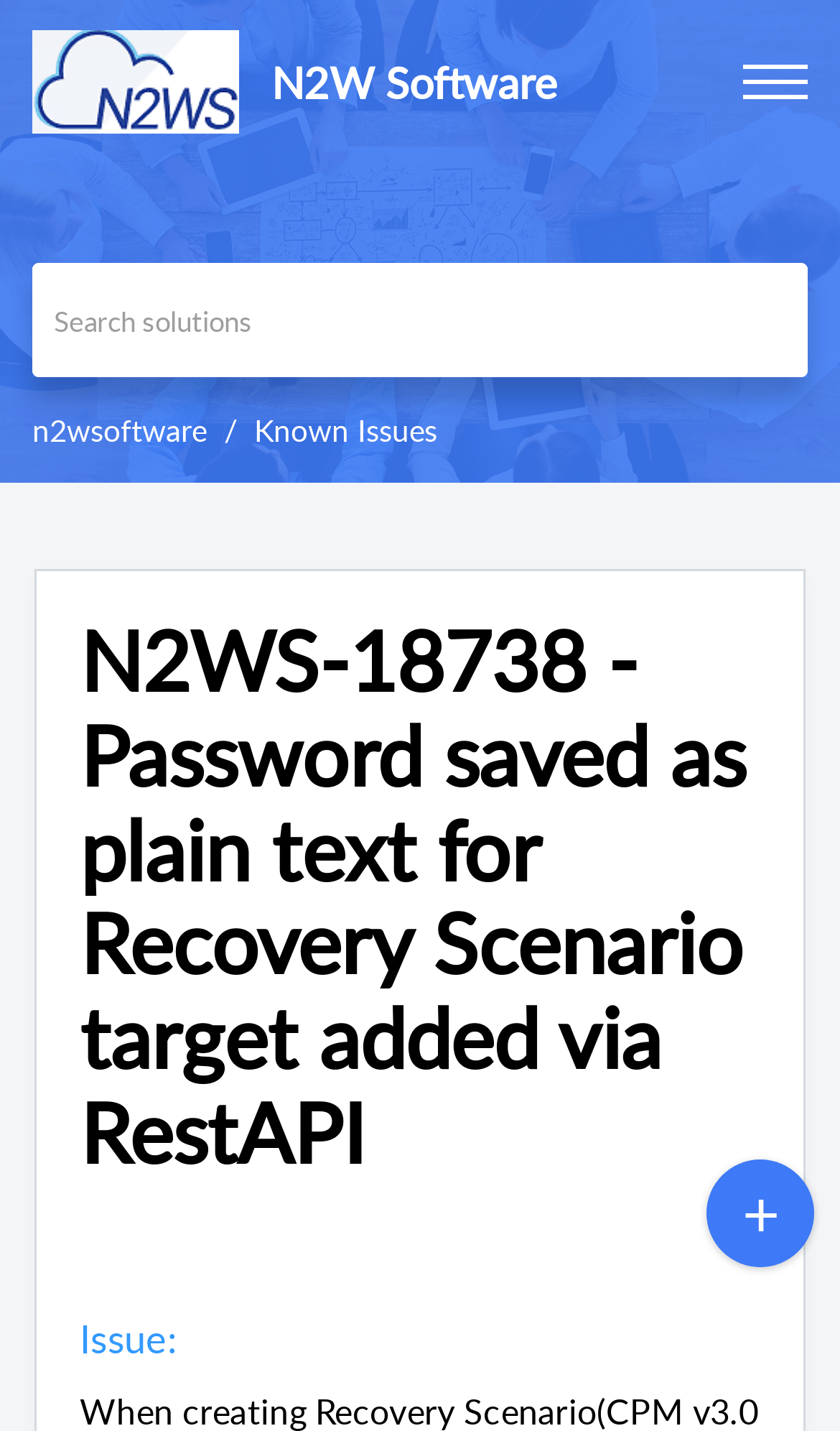How many links are in the breadcrumb navigation?
We need a detailed and meticulous answer to the question.

I found the breadcrumb navigation by looking at the middle-top section of the webpage, where there are links 'n2wsoftware' and 'Known Issues'. I counted the number of links and found that there are 2 links in the breadcrumb navigation.